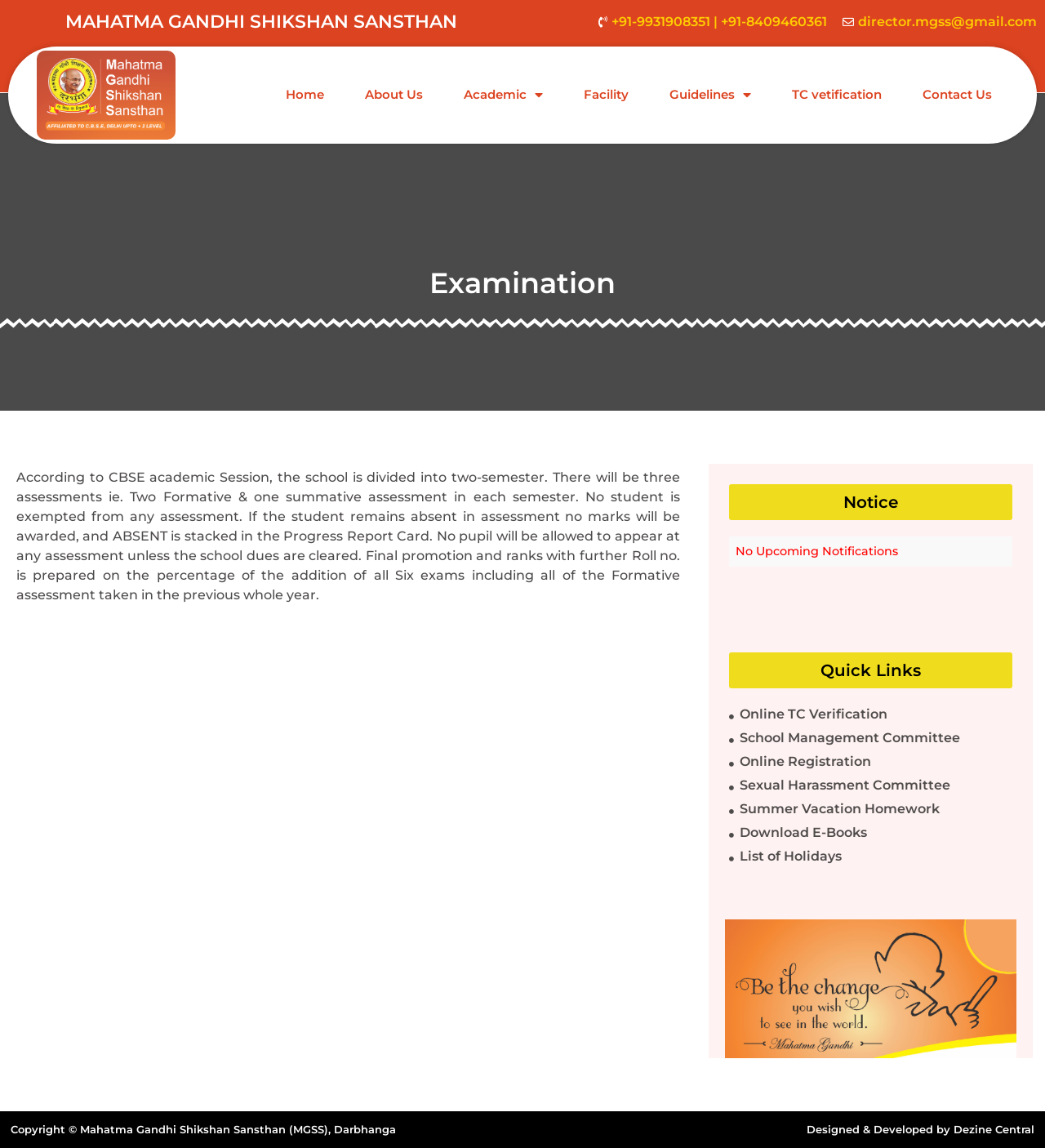Provide the bounding box coordinates for the specified HTML element described in this description: "Facility". The coordinates should be four float numbers ranging from 0 to 1, in the format [left, top, right, bottom].

[0.543, 0.066, 0.617, 0.099]